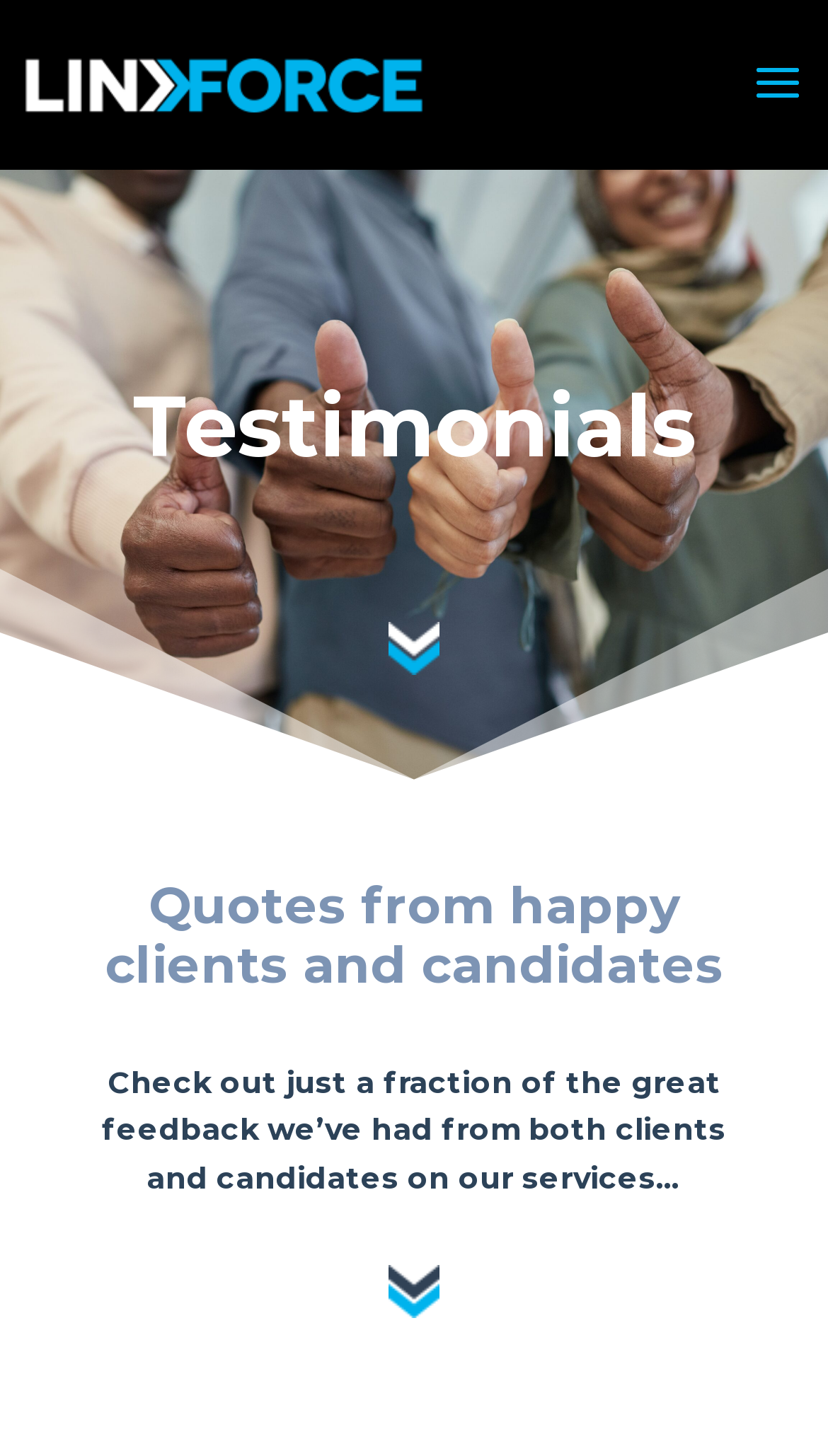Provide the bounding box coordinates, formatted as (top-left x, top-left y, bottom-right x, bottom-right y), with all values being floating point numbers between 0 and 1. Identify the bounding box of the UI element that matches the description: alt="Link-Force"

[0.03, 0.045, 0.51, 0.069]